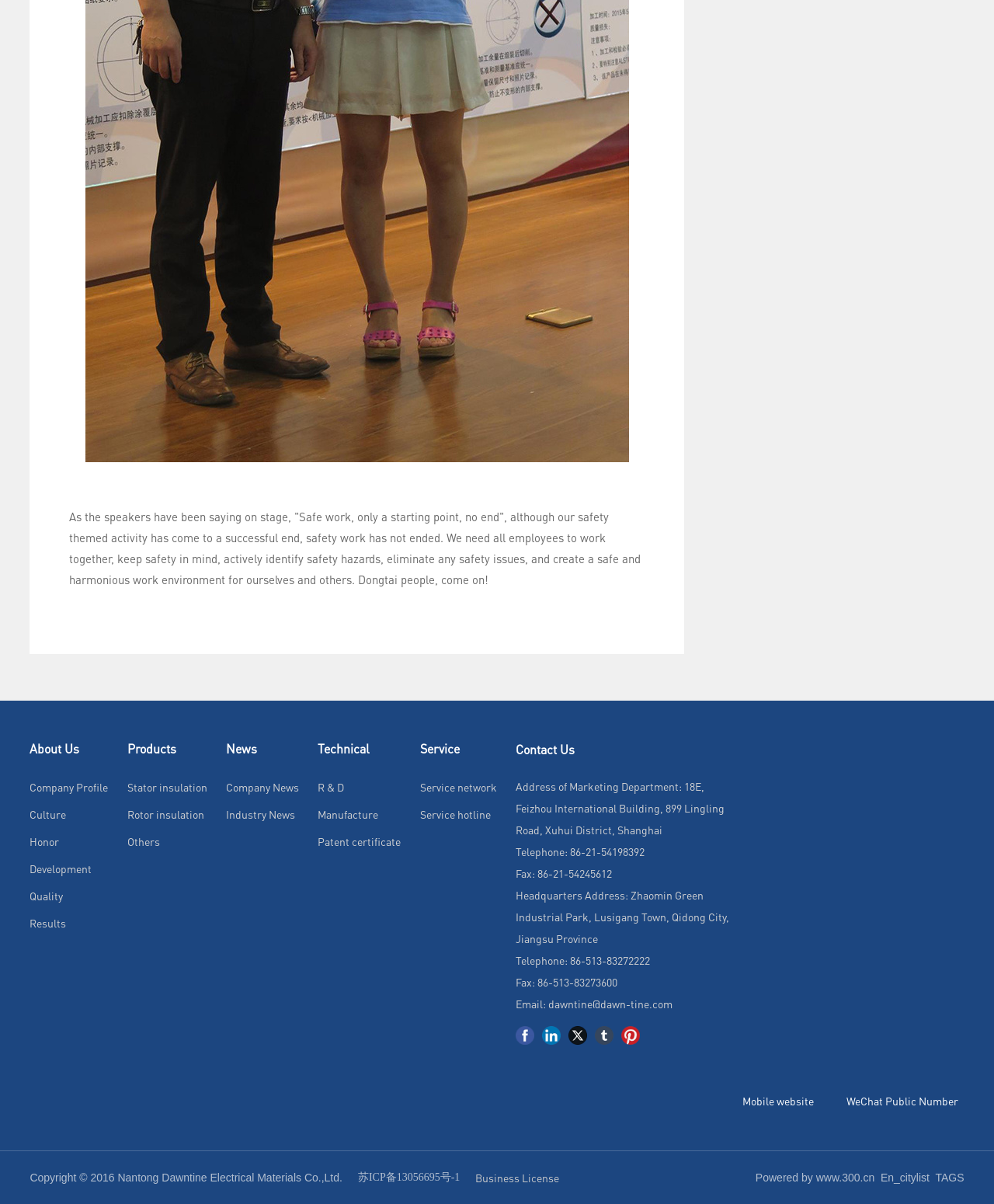What are the company's product categories?
Carefully analyze the image and provide a detailed answer to the question.

The company's product categories are listed as links on the webpage, which include 'Stator insulation', 'Rotor insulation', and 'Others'.